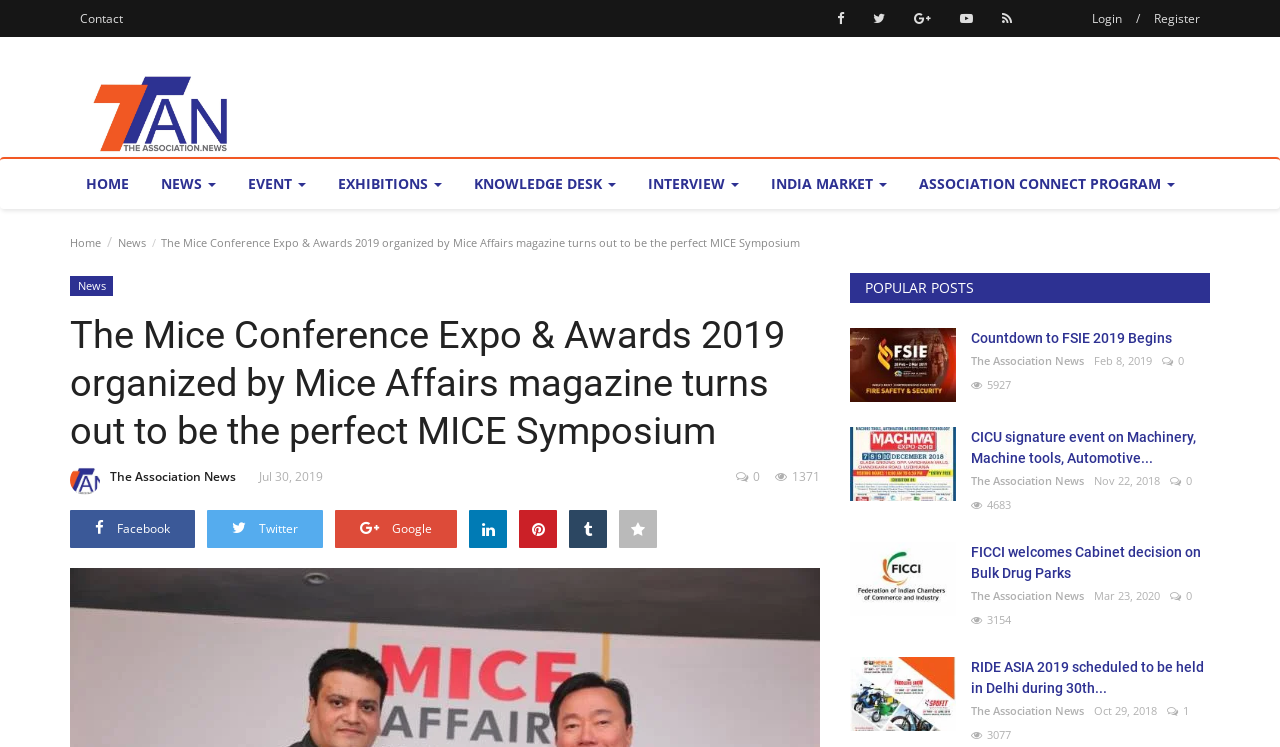Using the format (top-left x, top-left y, bottom-right x, bottom-right y), and given the element description, identify the bounding box coordinates within the screenshot: alt="Searcher Magazine"

None